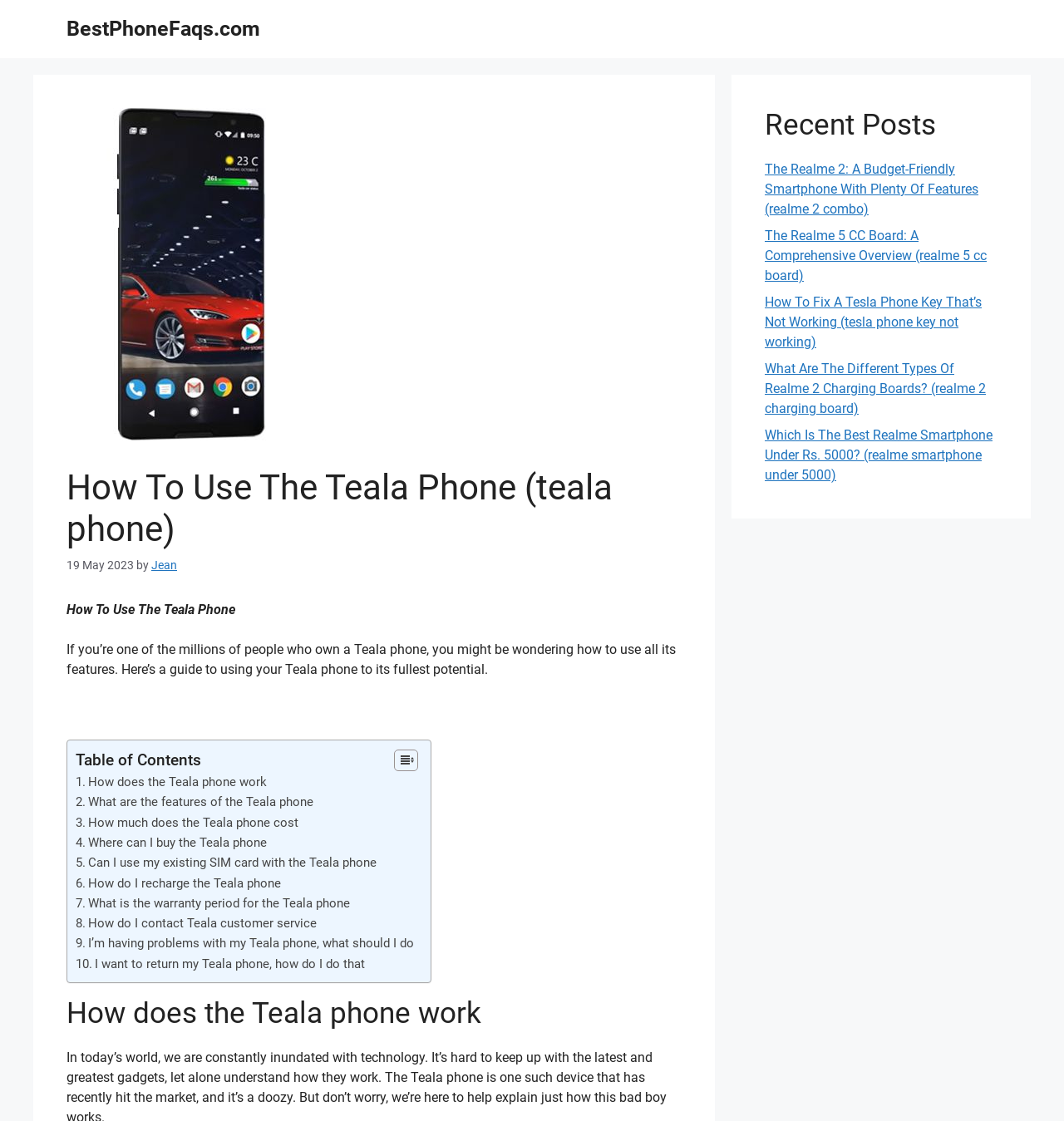What is the title of the webpage?
Look at the image and respond to the question as thoroughly as possible.

The title of the webpage is obtained from the heading element with the text 'How To Use The Teala Phone (teala phone)' which is a child of the 'Content' header element.